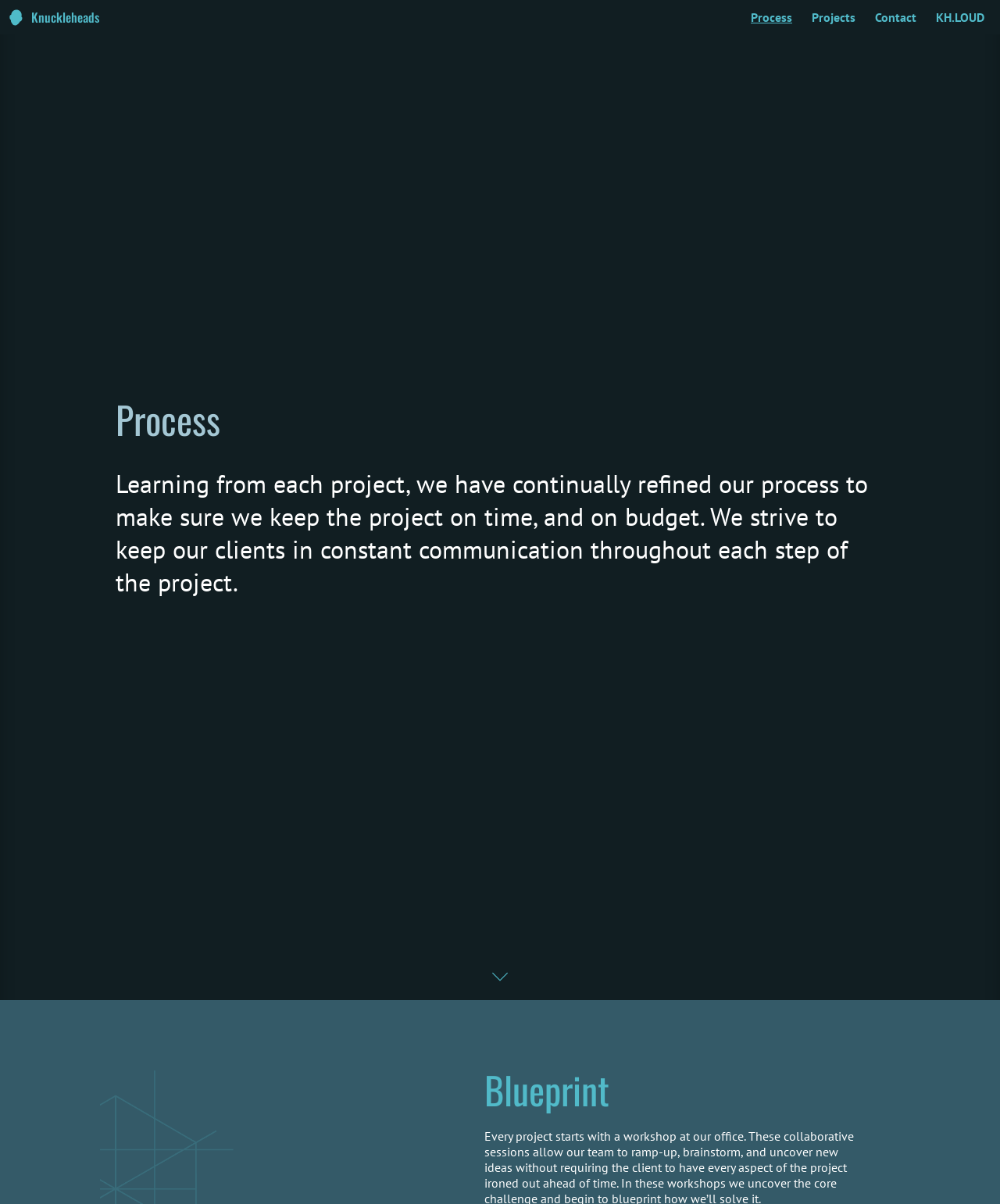What is the last section title on the webpage?
Could you answer the question in a detailed manner, providing as much information as possible?

I scrolled down to the bottom of the webpage and found the last section title, which is 'Blueprint', located in a heading element.